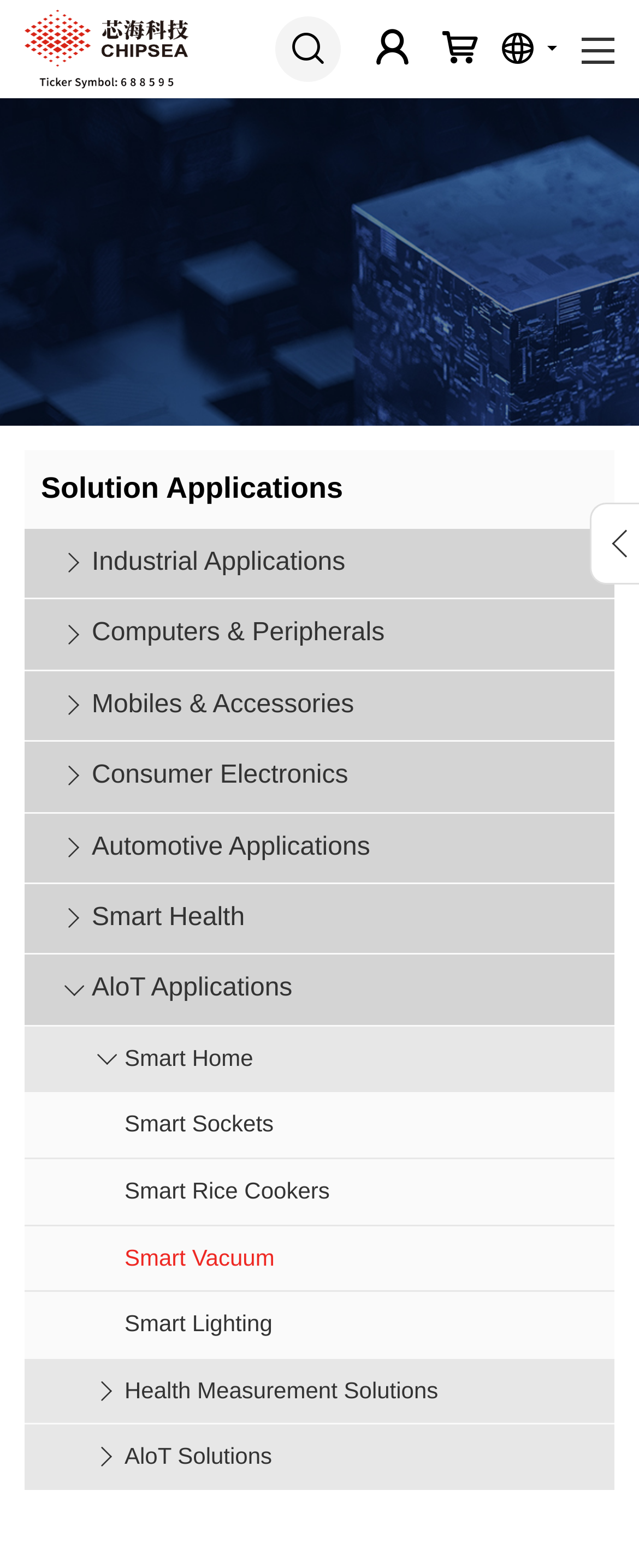Determine the bounding box coordinates of the clickable region to carry out the instruction: "Learn about Health Measurement Solutions".

[0.195, 0.866, 0.686, 0.908]